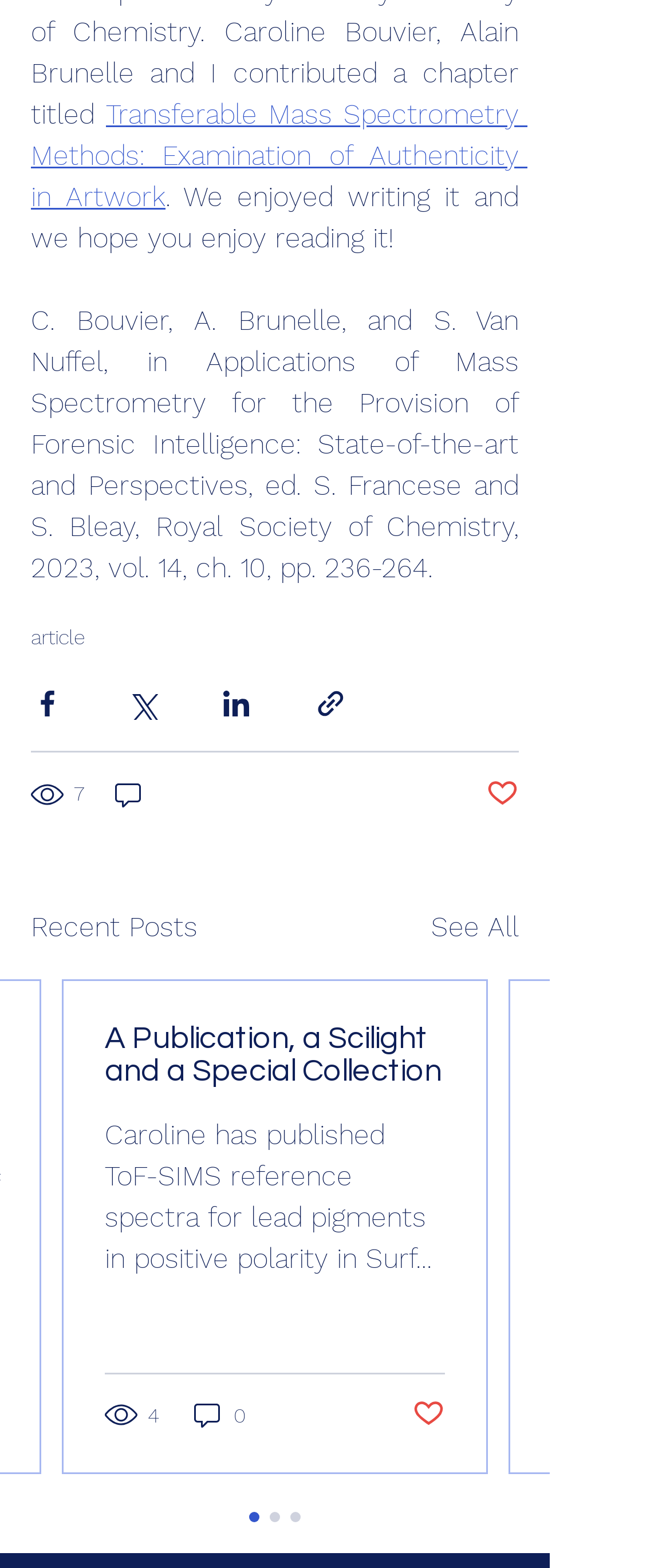How many views does the second article have?
Please answer the question with a detailed and comprehensive explanation.

The second article's view count can be found in the generic element with the text '4 views' below the article's title.